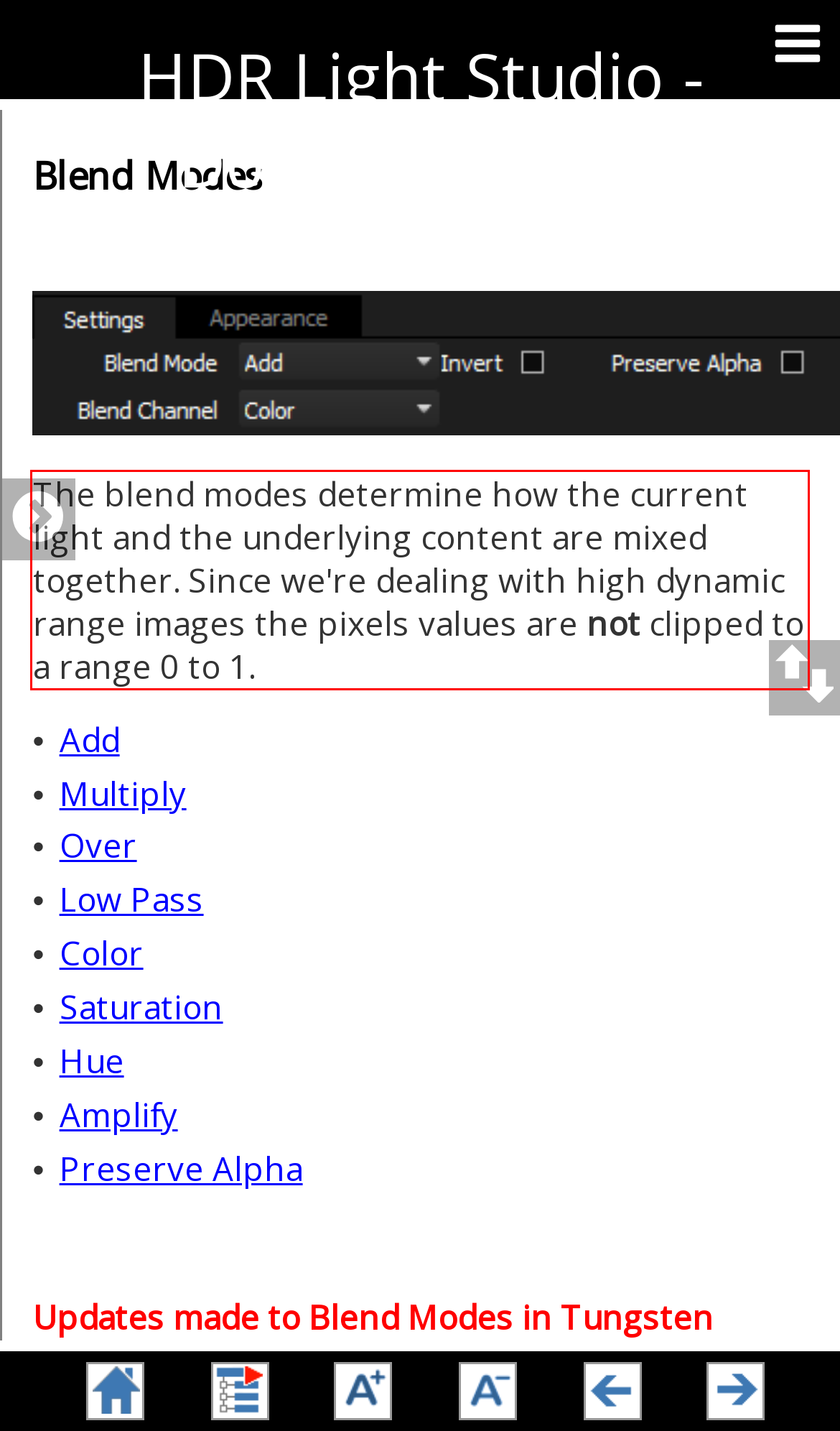Review the screenshot of the webpage and recognize the text inside the red rectangle bounding box. Provide the extracted text content.

The blend modes determine how the current light and the underlying content are mixed together. Since we're dealing with high dynamic range images the pixels values are not clipped to a range 0 to 1.